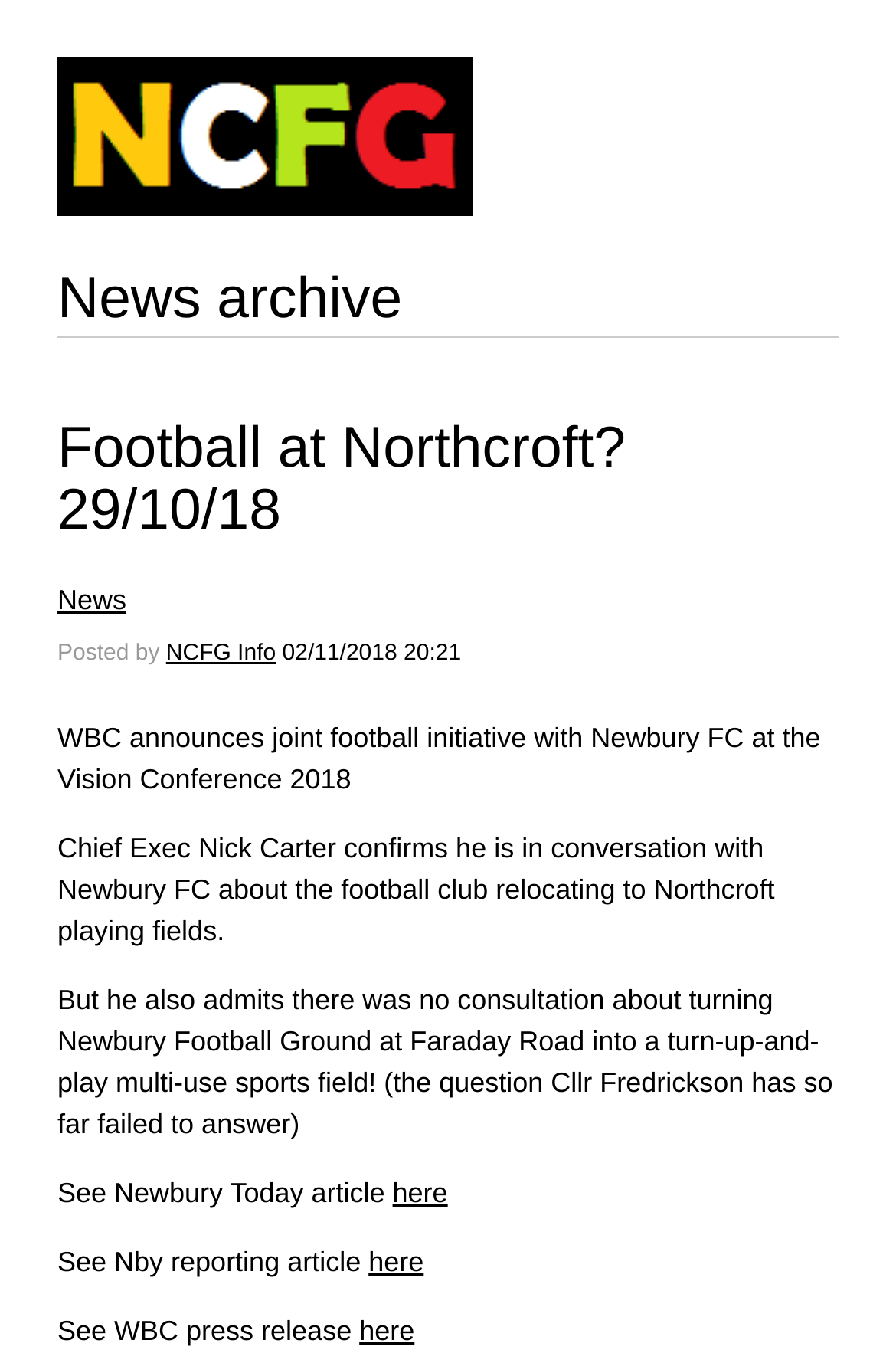Pinpoint the bounding box coordinates of the element that must be clicked to accomplish the following instruction: "Visit NCFG Info". The coordinates should be in the format of four float numbers between 0 and 1, i.e., [left, top, right, bottom].

[0.185, 0.47, 0.308, 0.489]